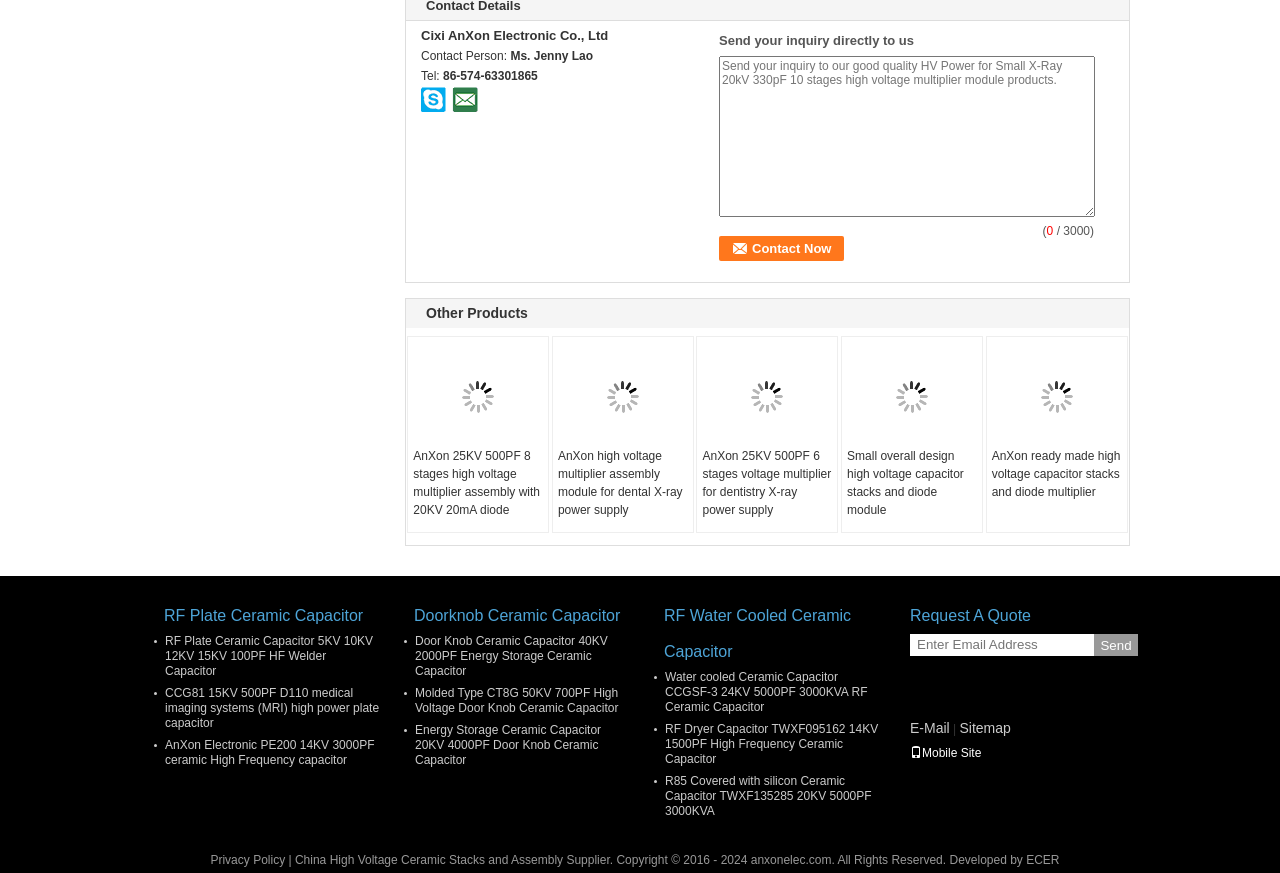Locate the bounding box coordinates of the item that should be clicked to fulfill the instruction: "Contact Now".

[0.562, 0.27, 0.66, 0.299]